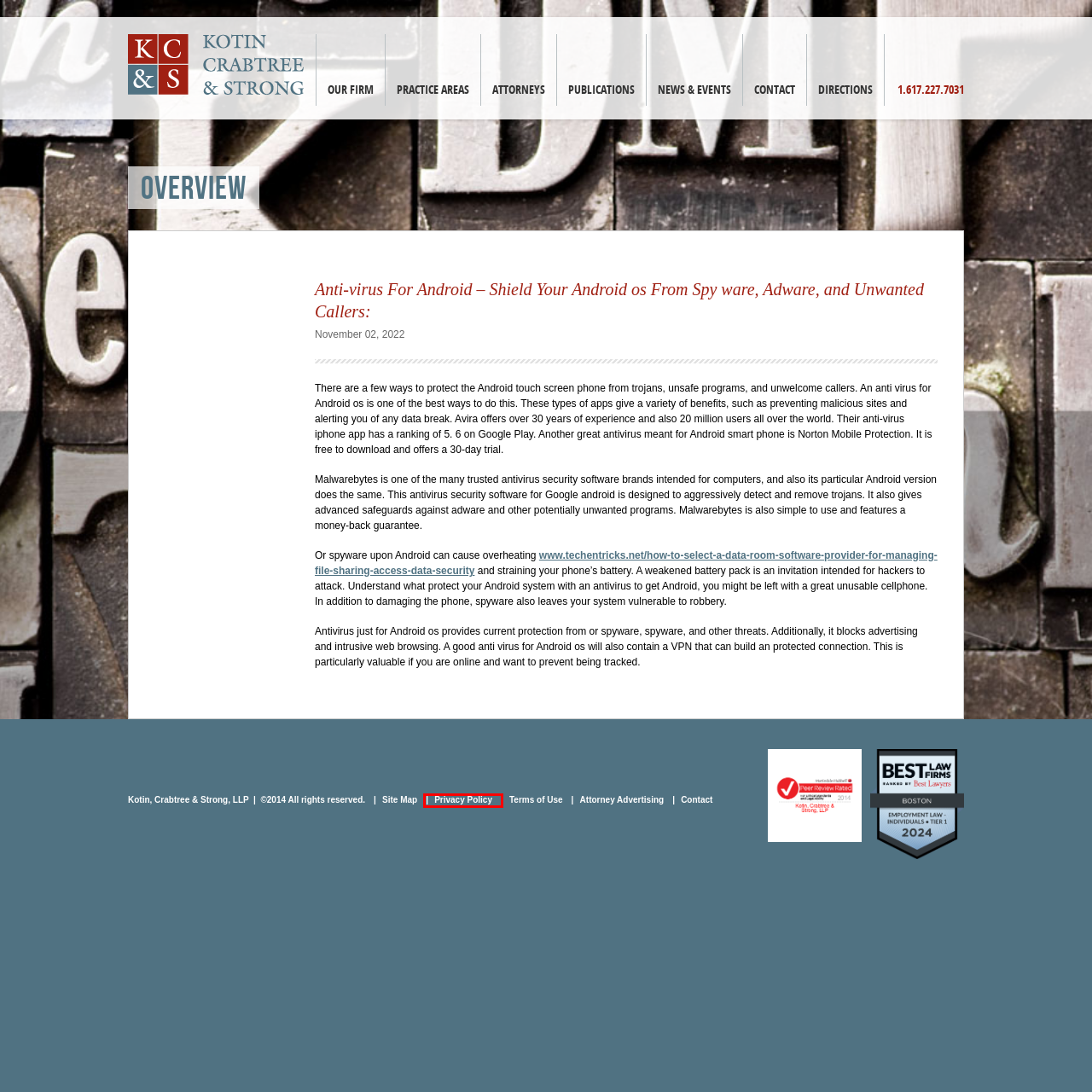Look at the screenshot of a webpage, where a red bounding box highlights an element. Select the best description that matches the new webpage after clicking the highlighted element. Here are the candidates:
A. Terms of Use - KCS Legal
B. Privacy Policy - KCS Legal
C. Home - KCS Legal
D. Choose a quality VDR provider for fundraising
E. Overview - KCS Legal
F. Directions - KCS Legal
G. Attorney Advertising - KCS Legal
H. Site Map - KCS Legal

B